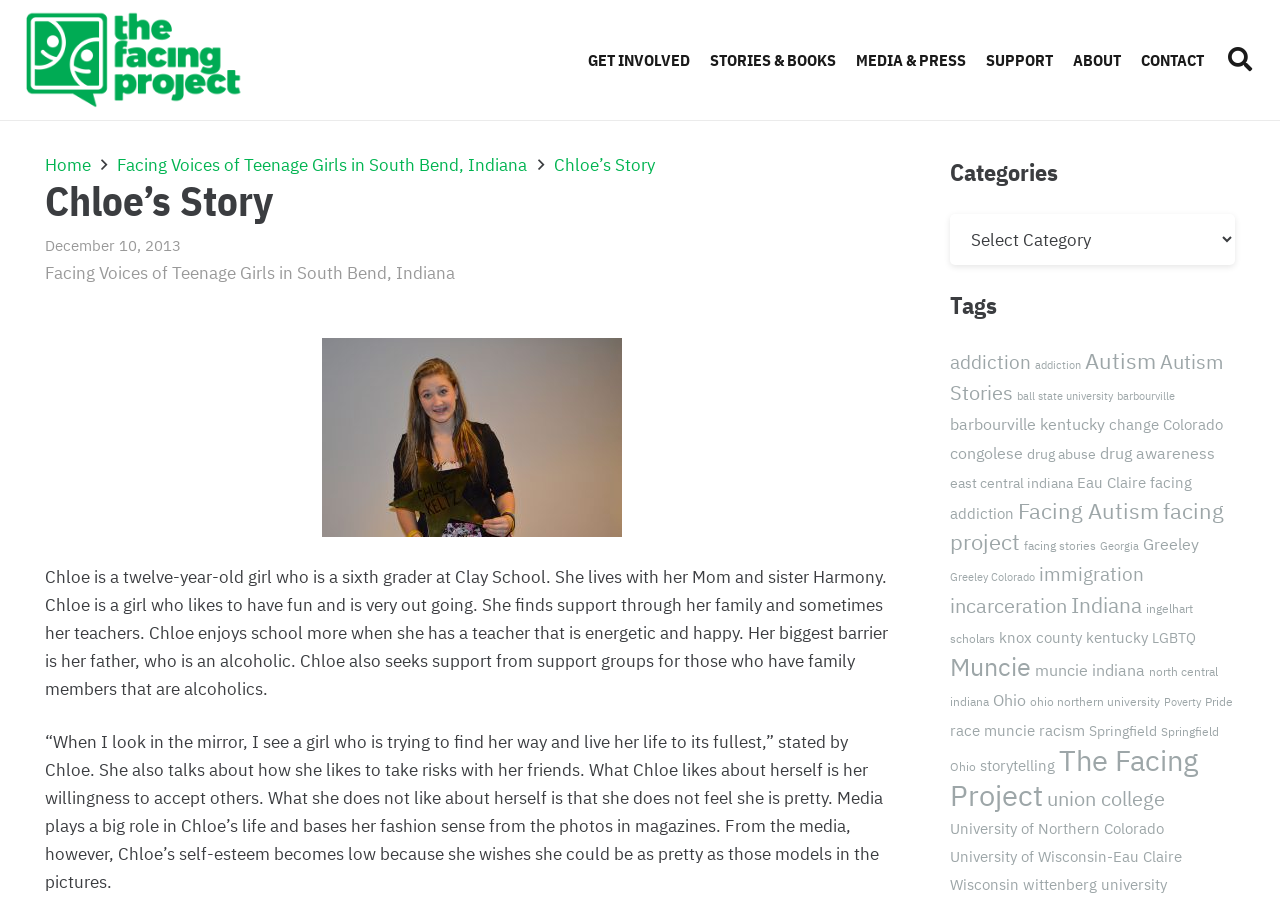How many items are in the 'Facing Autism' category?
Please look at the screenshot and answer in one word or a short phrase.

25